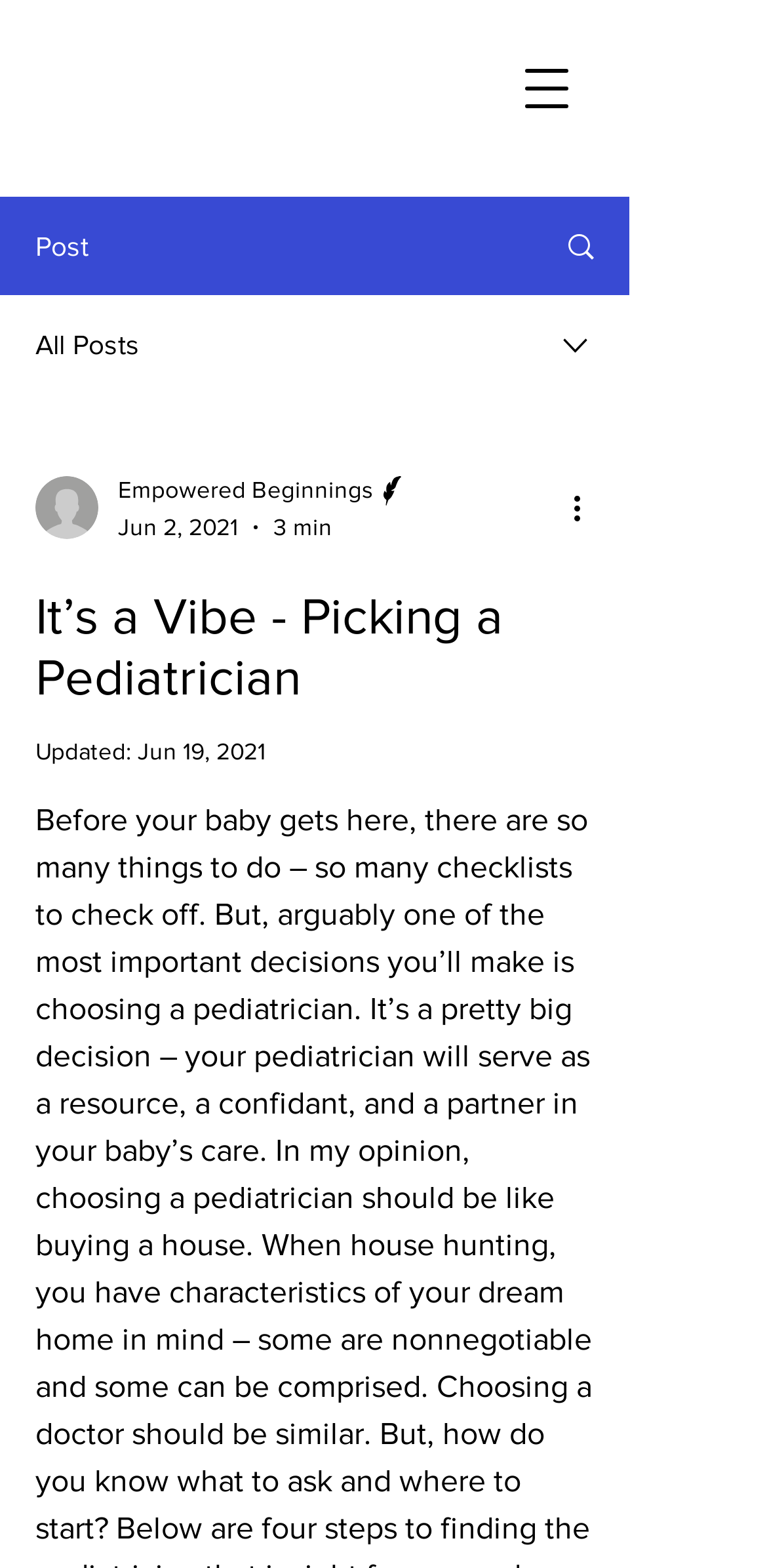Articulate a detailed summary of the webpage's content and design.

This webpage appears to be a blog post titled "It's a Vibe - Picking a Pediatrician". At the top left, there is a button to open the navigation menu. Below it, there are two links, "Post" and "All Posts", with an image icon next to each link. 

To the right of these links, there is a combobox that allows users to select an option from a dropdown menu. Above the combobox, there is an image, likely a profile picture of the writer. 

Below the combobox, there is a section that displays information about the writer, including their name, "Empowered Beginnings", and a profile picture. The writer's name is followed by their title, "Writer", and another profile picture. The date of the post, "Jun 2, 2021", and the estimated reading time, "3 min", are also displayed in this section.

On the right side of the page, there is a button labeled "More actions" with an image icon. Below this button, the main heading of the post, "It's a Vibe - Picking a Pediatrician", is displayed prominently. The post's update date, "Jun 19, 2021", is shown below the heading.

The meta description suggests that the post is about preparing for a baby's arrival and the importance of choosing a pediatrician.